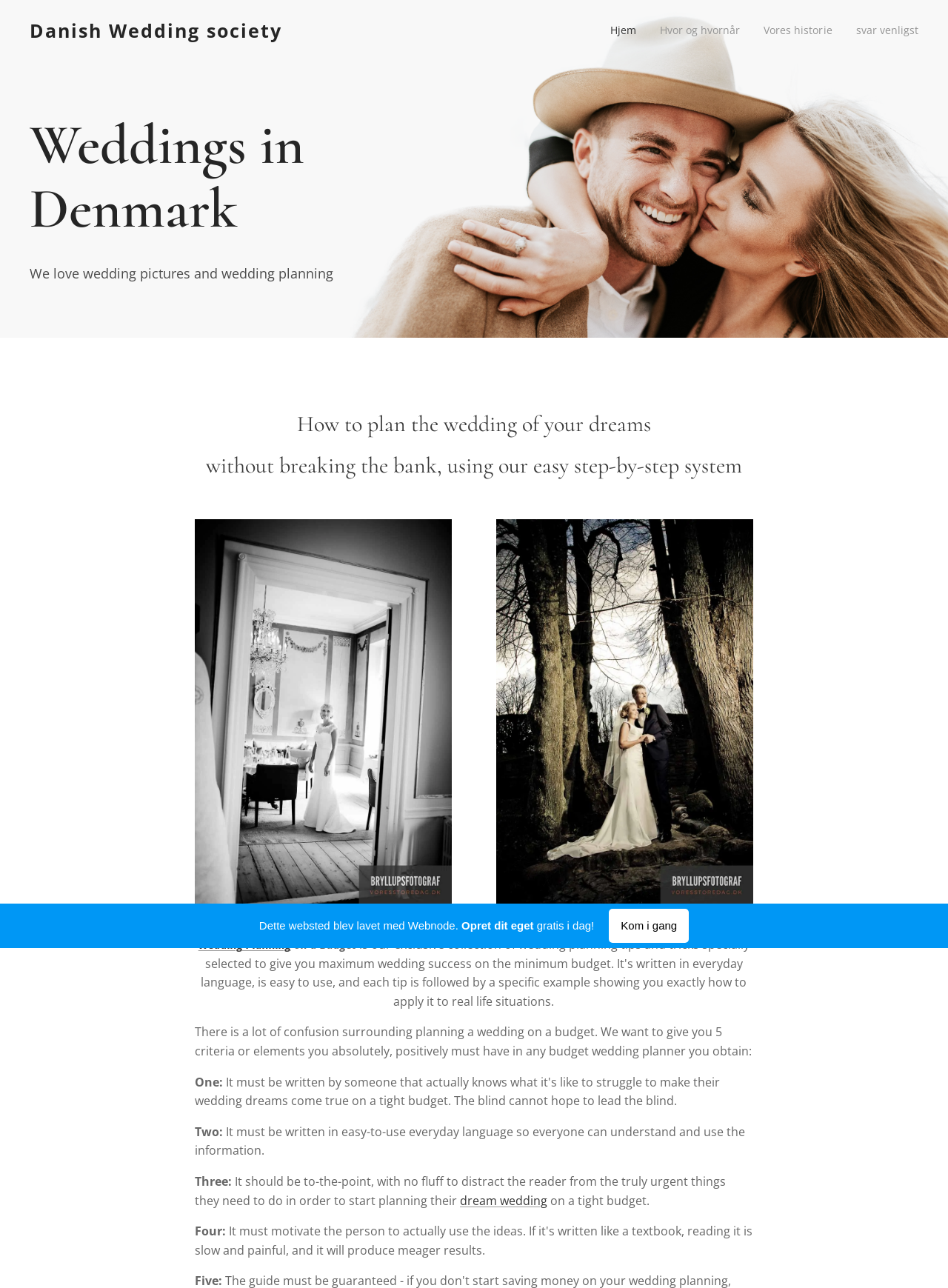Identify the title of the webpage and provide its text content.

Weddings in Denmark